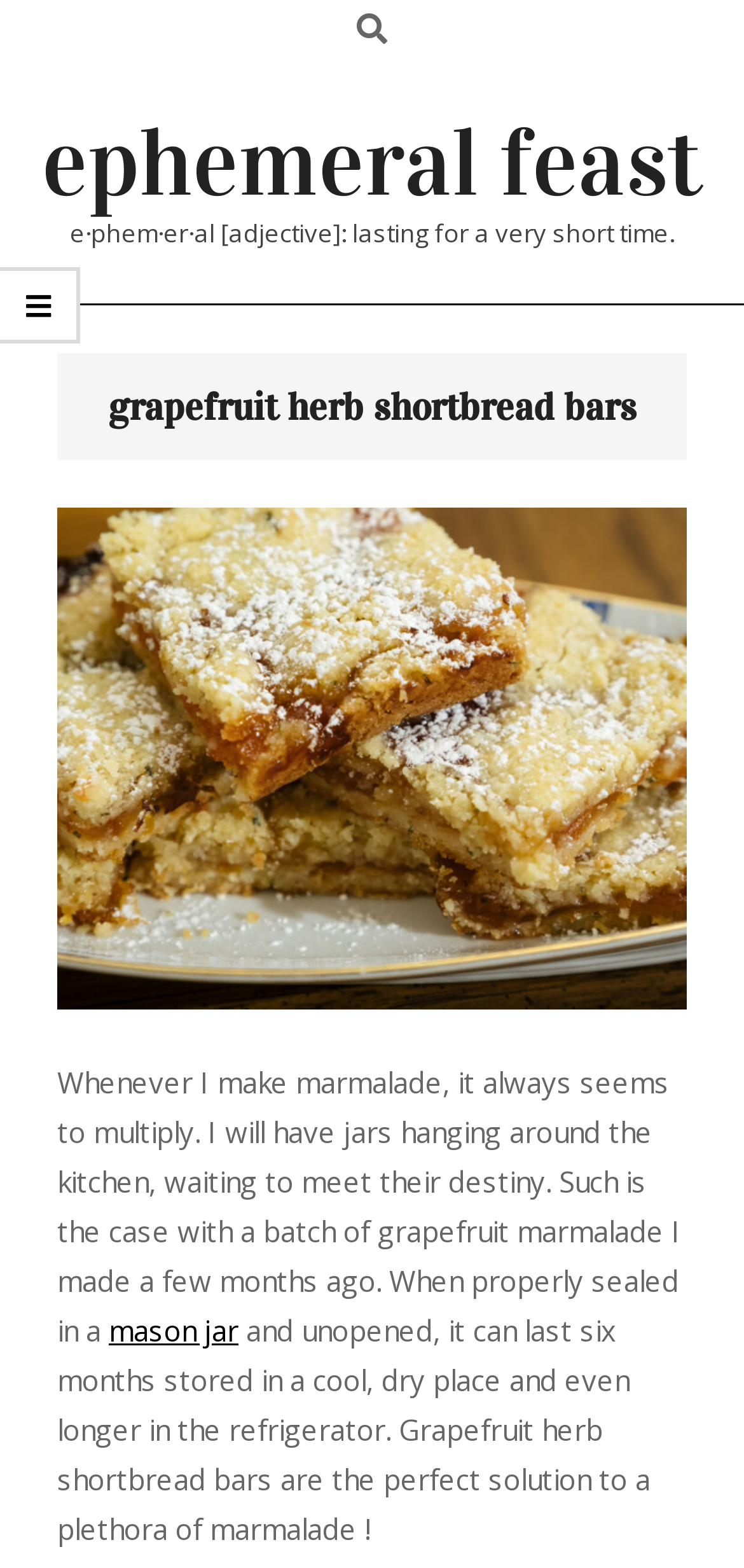Based on the element description: "Menu", identify the bounding box coordinates for this UI element. The coordinates must be four float numbers between 0 and 1, listed as [left, top, right, bottom].

[0.0, 0.17, 0.108, 0.219]